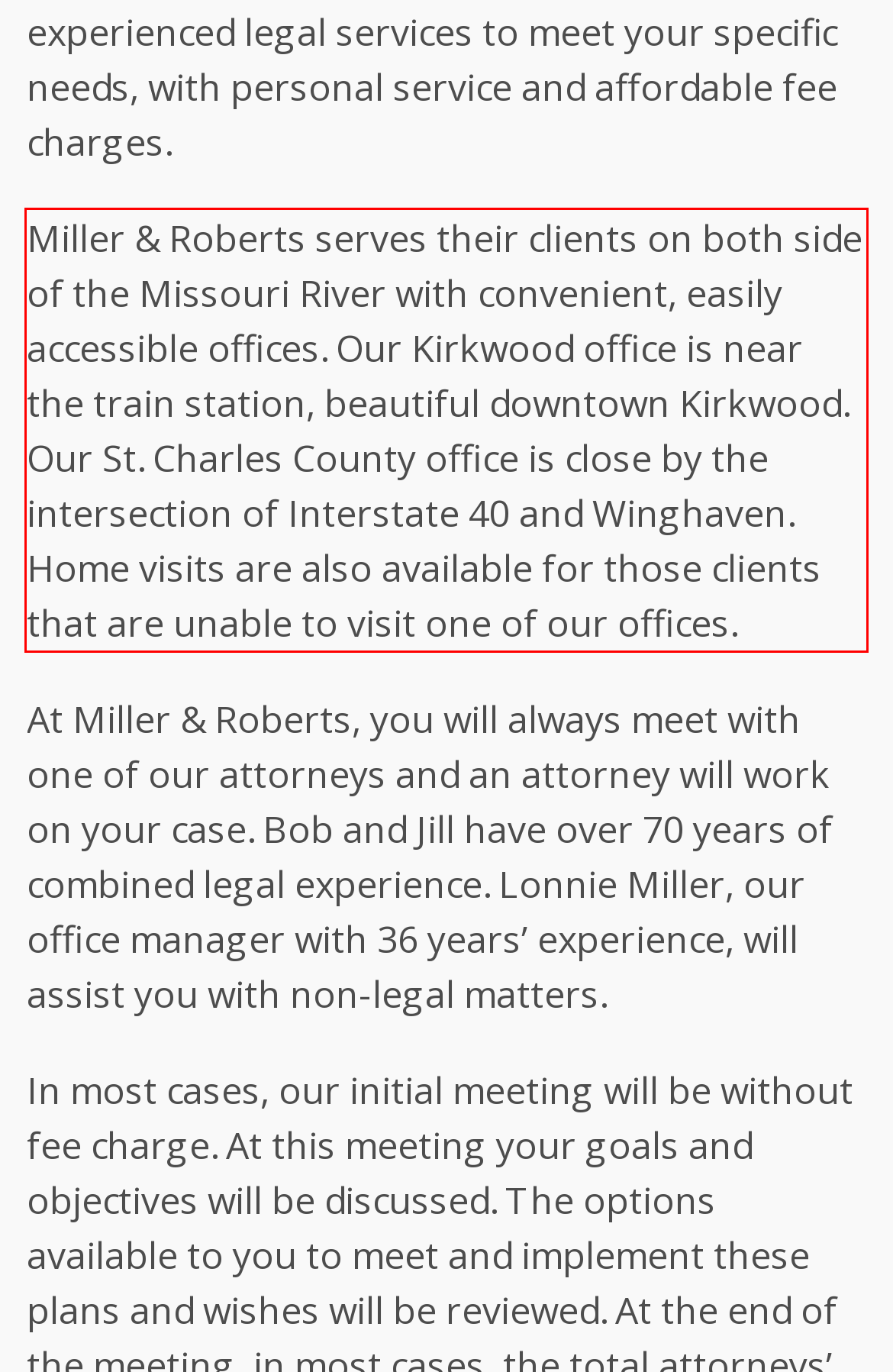You have a screenshot of a webpage, and there is a red bounding box around a UI element. Utilize OCR to extract the text within this red bounding box.

Miller & Roberts serves their clients on both side of the Missouri River with convenient, easily accessible offices. Our Kirkwood office is near the train station, beautiful downtown Kirkwood. Our St. Charles County office is close by the intersection of Interstate 40 and Winghaven. Home visits are also available for those clients that are unable to visit one of our offices.